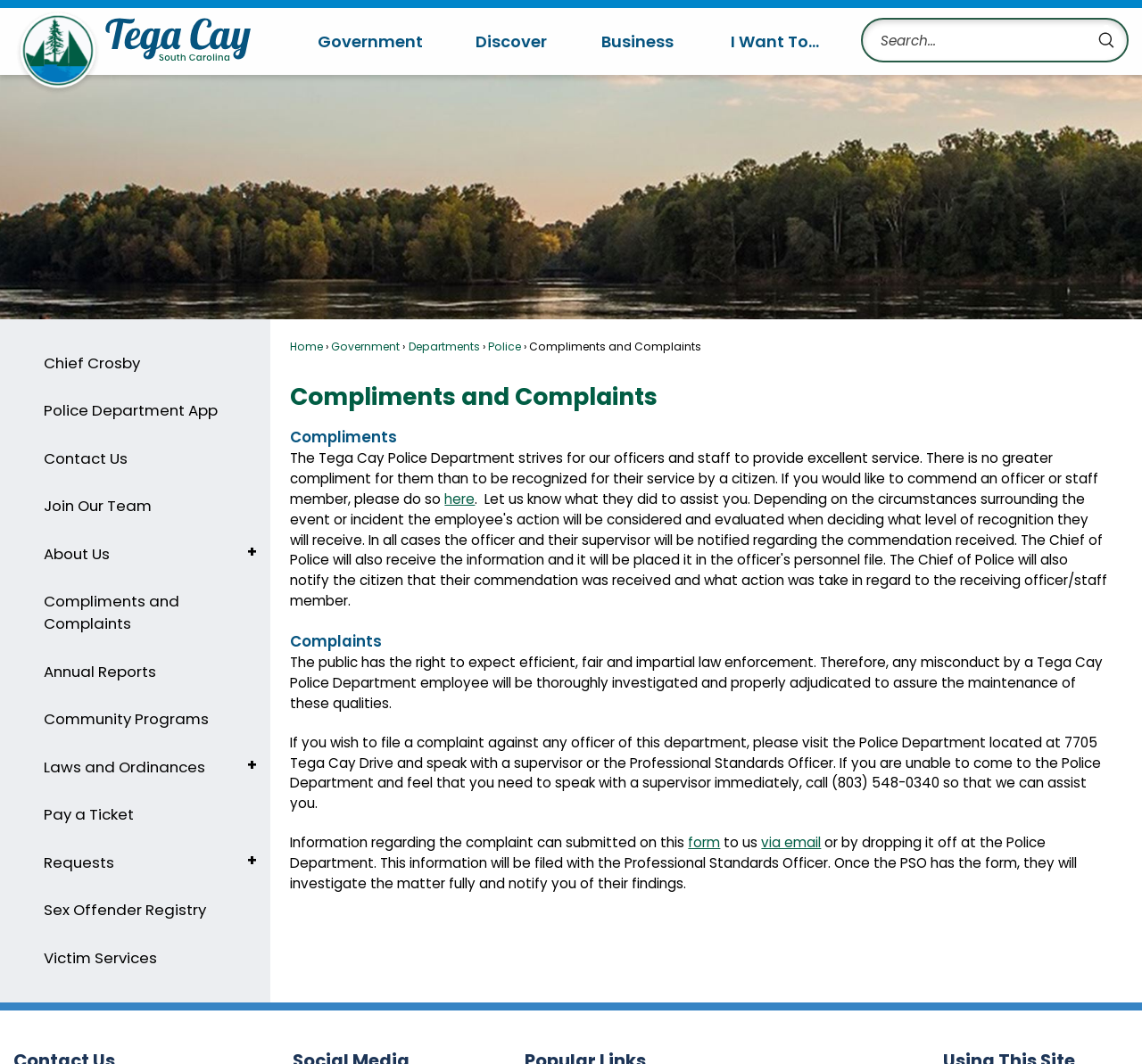Determine the bounding box coordinates for the HTML element described here: "parent_node: Search name="searchField" placeholder="Search..." title="Search..."".

[0.754, 0.017, 0.988, 0.059]